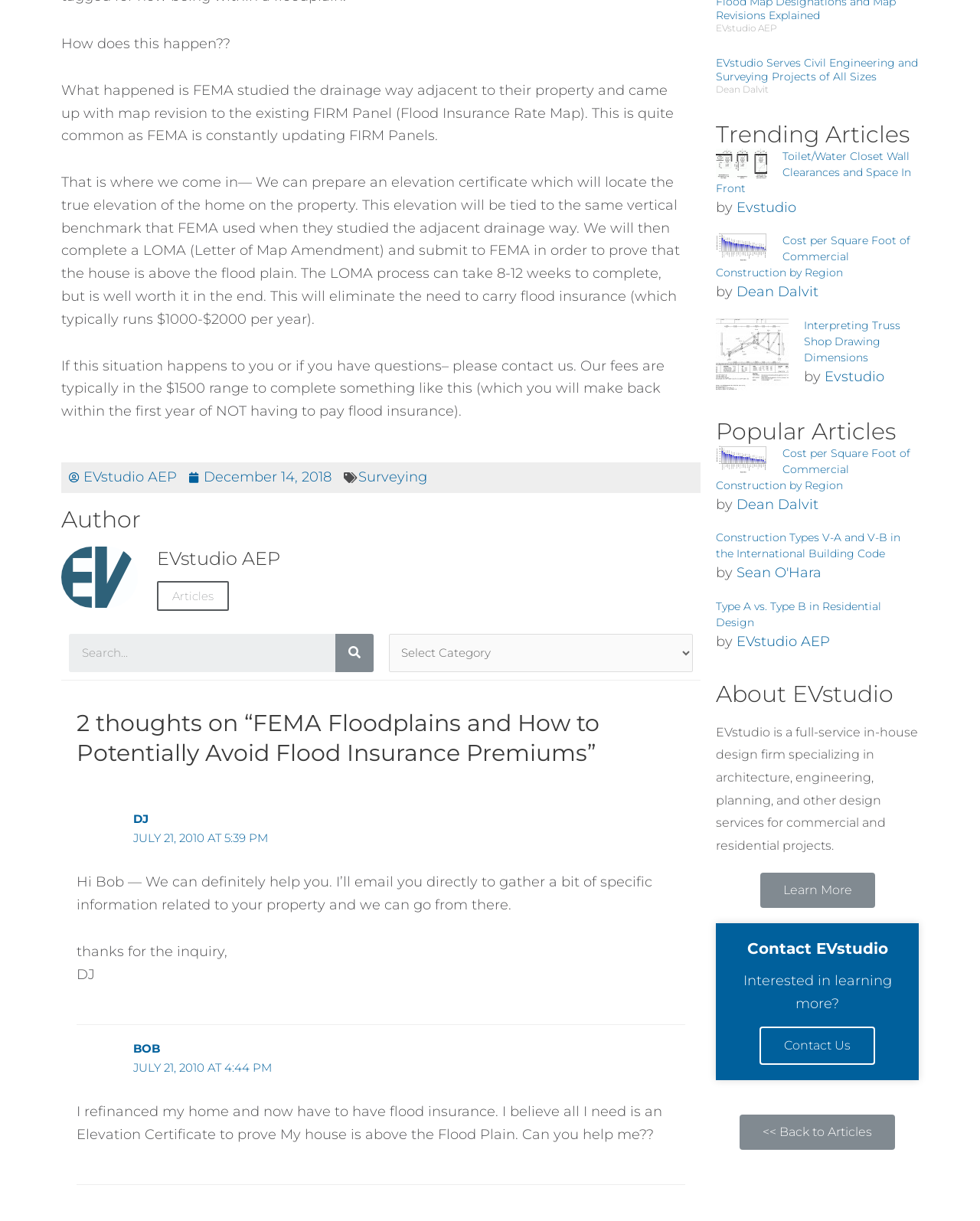Bounding box coordinates should be provided in the format (top-left x, top-left y, bottom-right x, bottom-right y) with all values between 0 and 1. Identify the bounding box for this UI element: (512) 551-0420

None